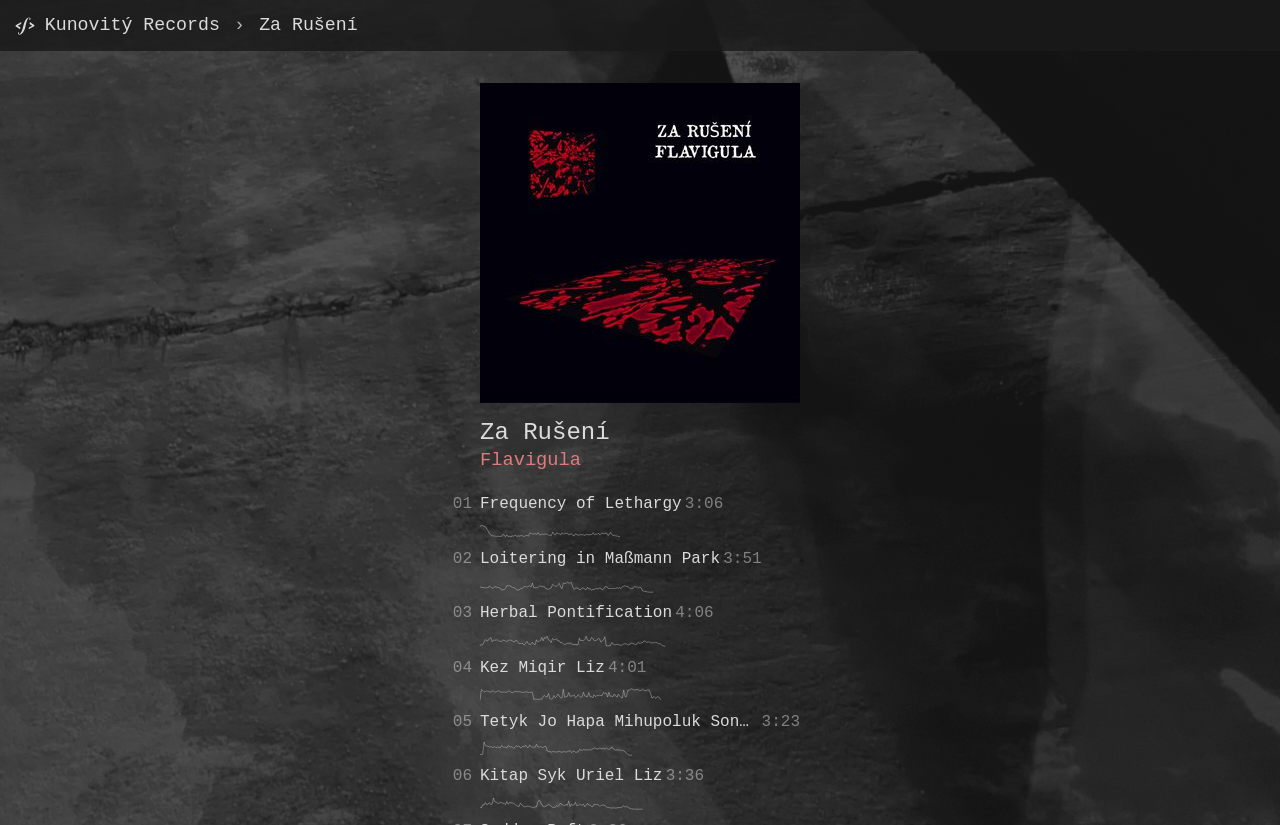Identify the bounding box coordinates of the element to click to follow this instruction: 'Visit Za Rušení page'. Ensure the coordinates are four float values between 0 and 1, provided as [left, top, right, bottom].

[0.202, 0.019, 0.279, 0.043]